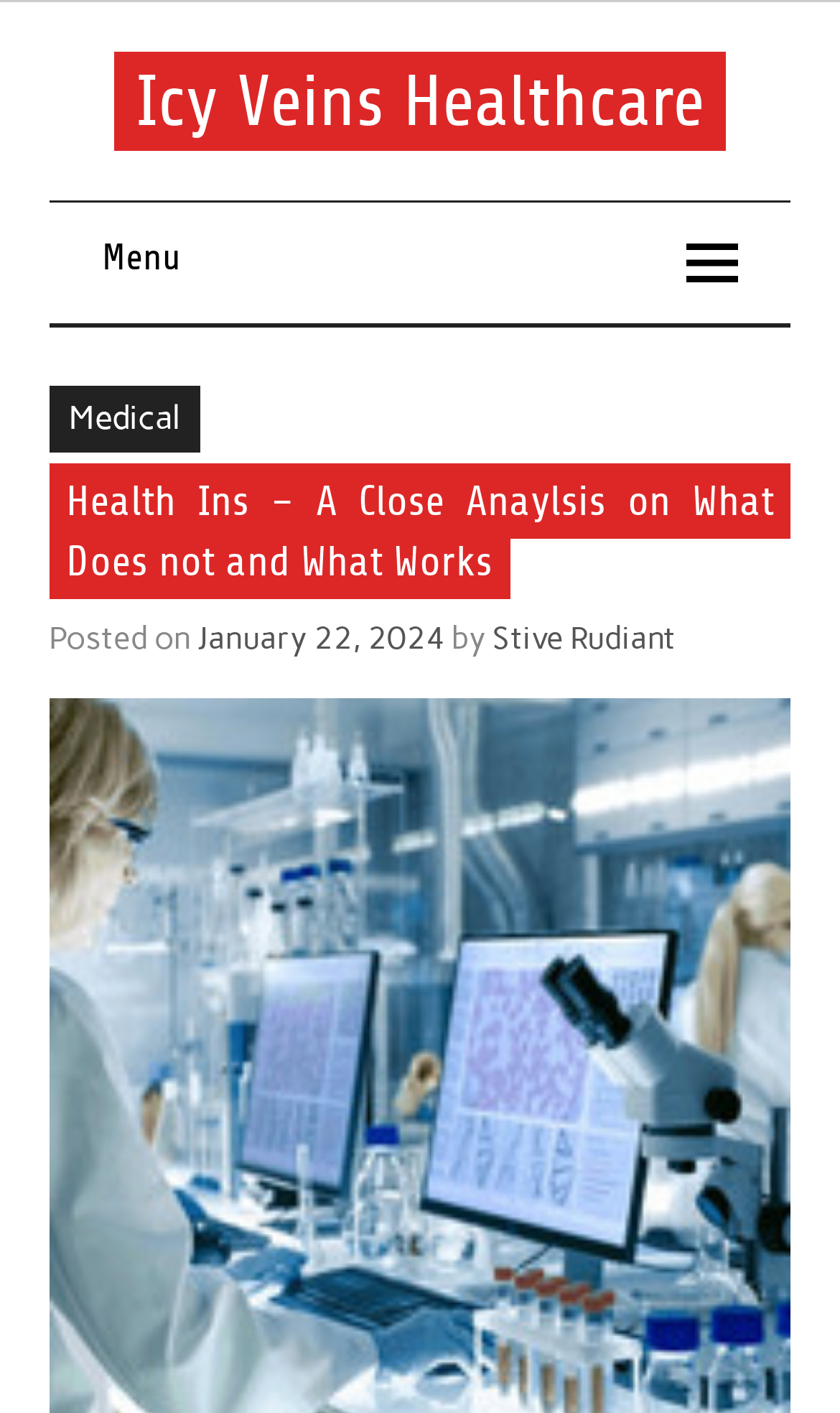When was the article posted?
Please ensure your answer to the question is detailed and covers all necessary aspects.

The article was posted on 'January 22, 2024' which is mentioned in the link 'January 22, 2024'.